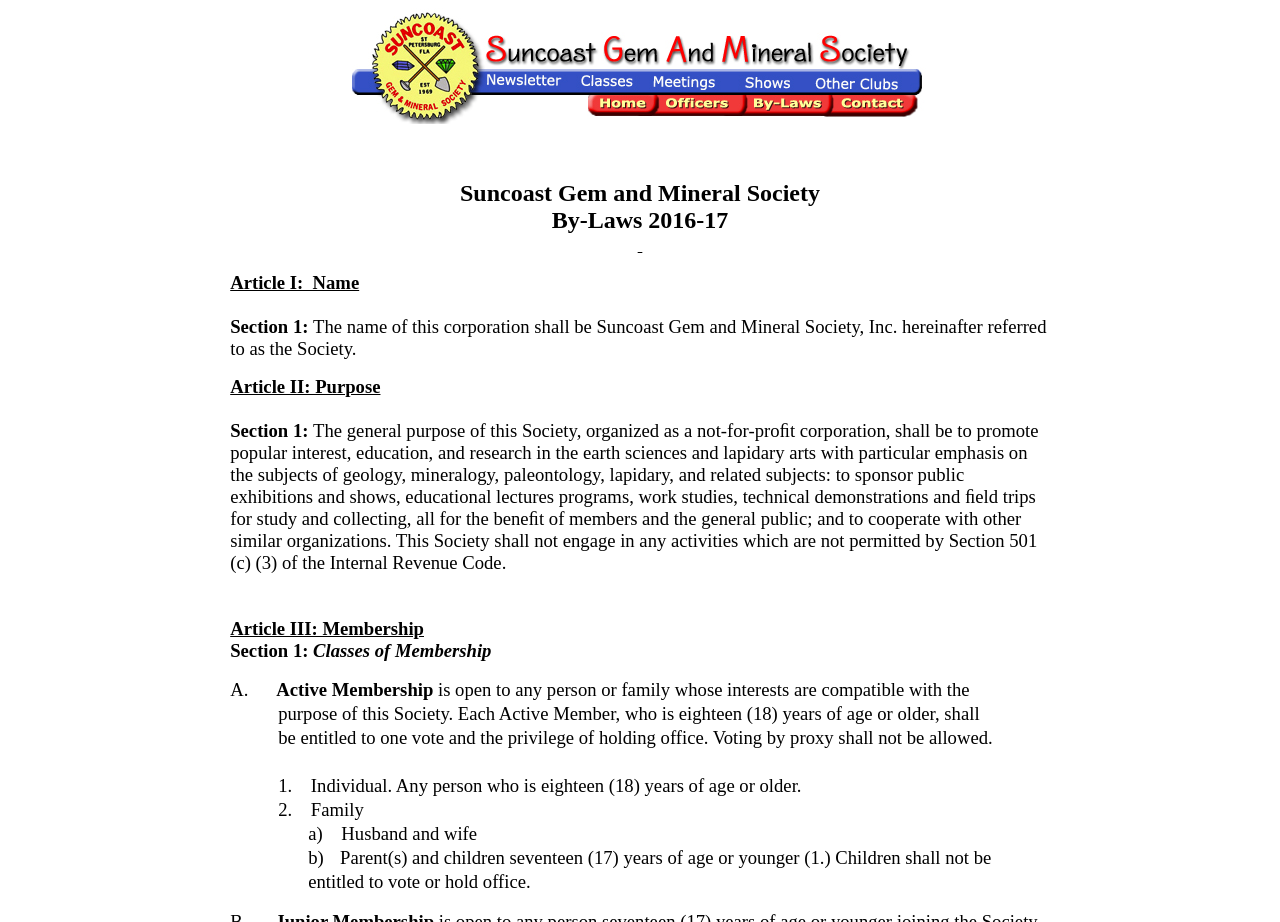How many sections are in Article II?
Refer to the image and provide a one-word or short phrase answer.

1